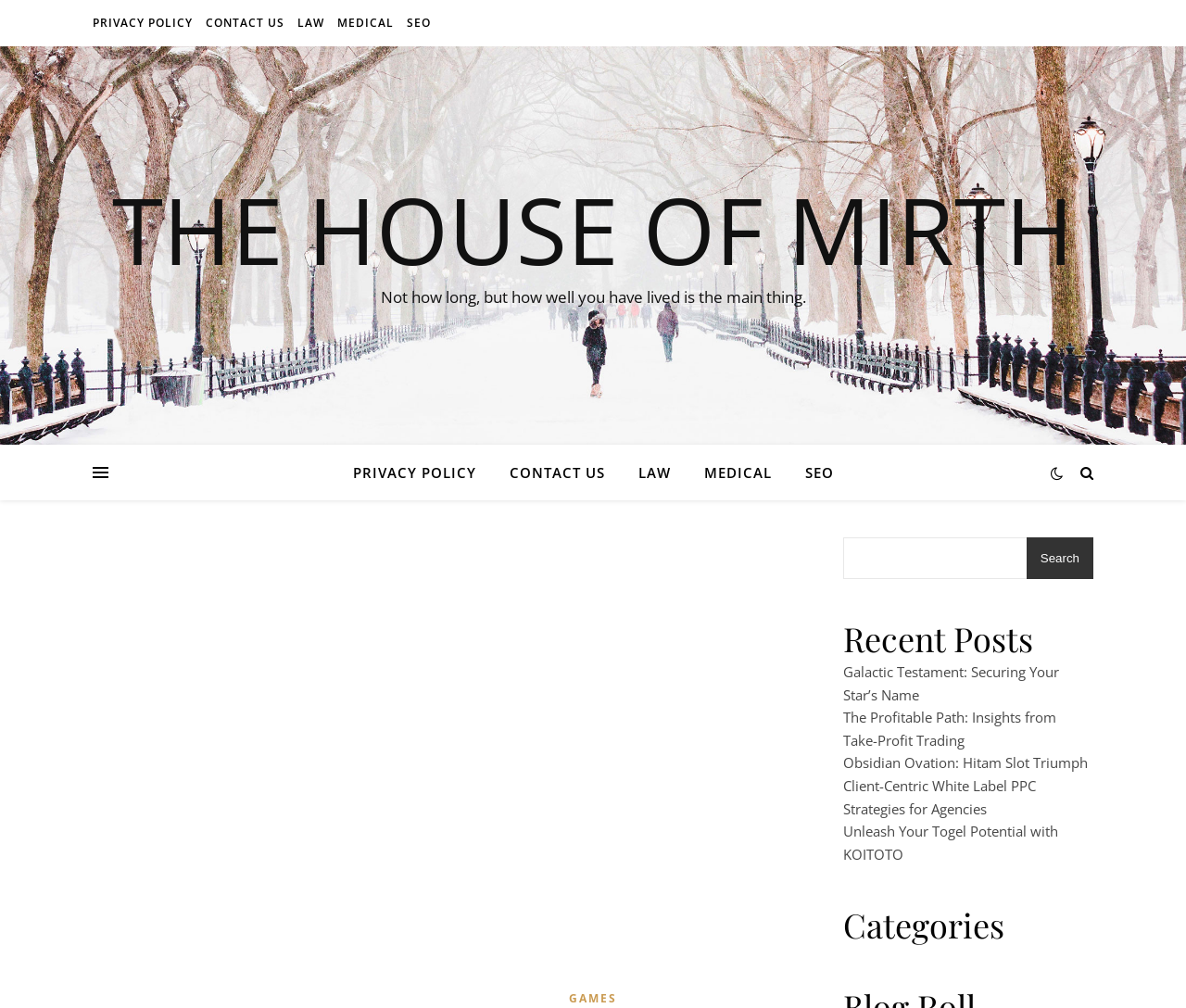Provide the bounding box coordinates for the area that should be clicked to complete the instruction: "Visit the House of Mirth".

[0.0, 0.181, 1.0, 0.273]